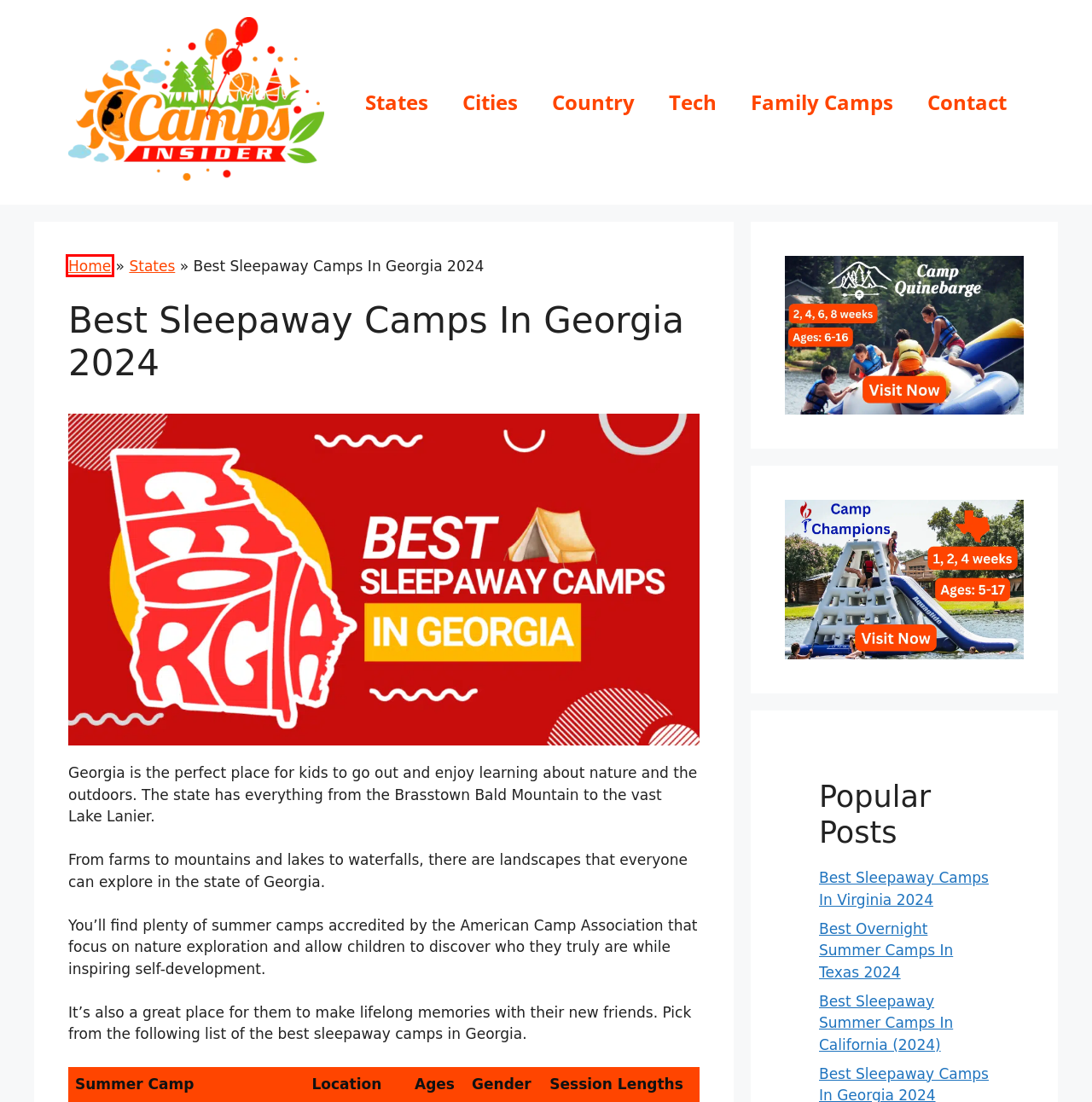Analyze the screenshot of a webpage that features a red rectangle bounding box. Pick the webpage description that best matches the new webpage you would see after clicking on the element within the red bounding box. Here are the candidates:
A. Find The Best Overnight Camps In The U.S - Camps Insider
B. Family Camps Archives - Camps Insider
C. States Archives - Camps Insider
D. Tech Archives - Camps Insider
E. Best Sleepaway Summer Camps In California (2024)
F. Best Sleepaway Camps In Virginia 2024 - Camps Insider
G. Contact Us - Camps Insider
H. Best Overnight Summer Camps In Texas 2024 - Camps Insider

A